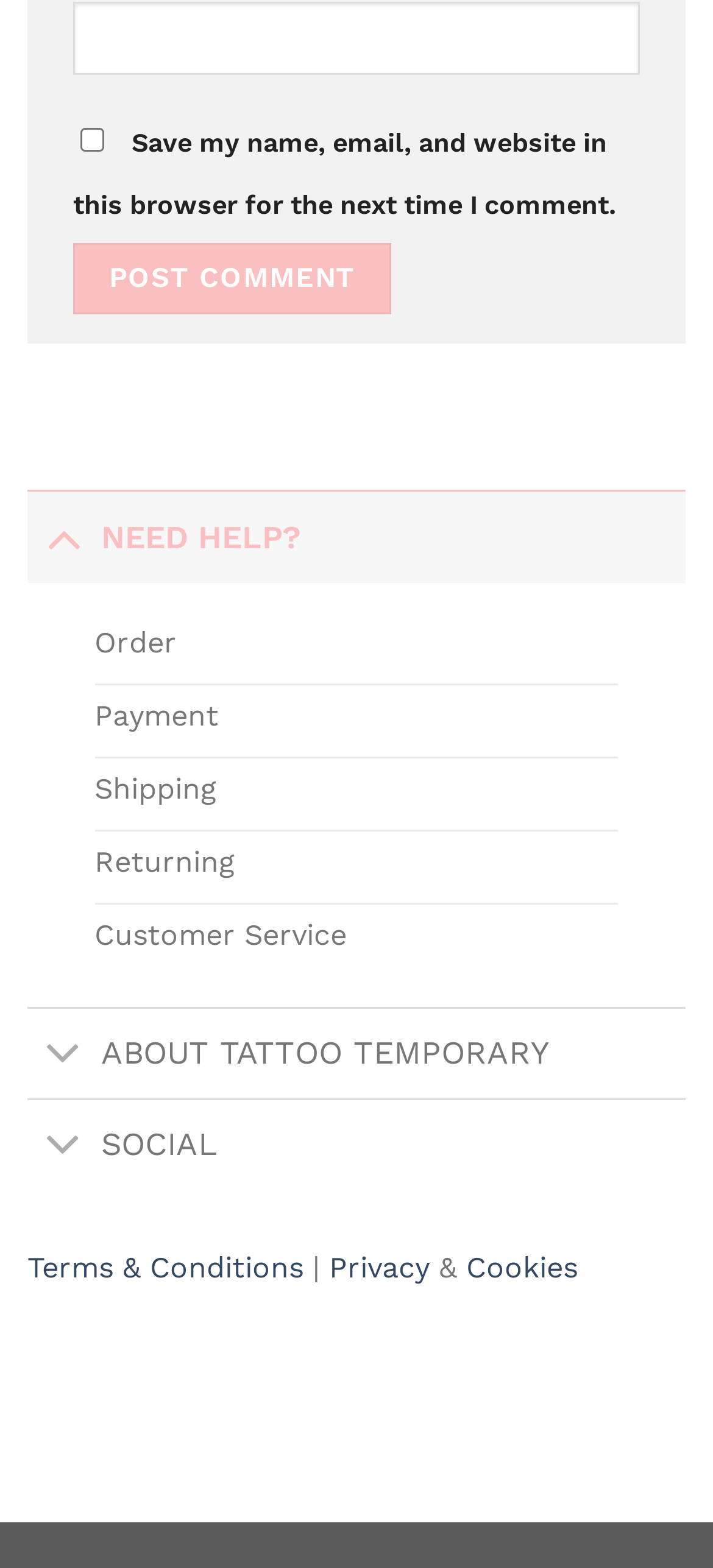Please answer the following question using a single word or phrase: 
What is the function of the 'Toggle' buttons?

To expand or collapse accordions